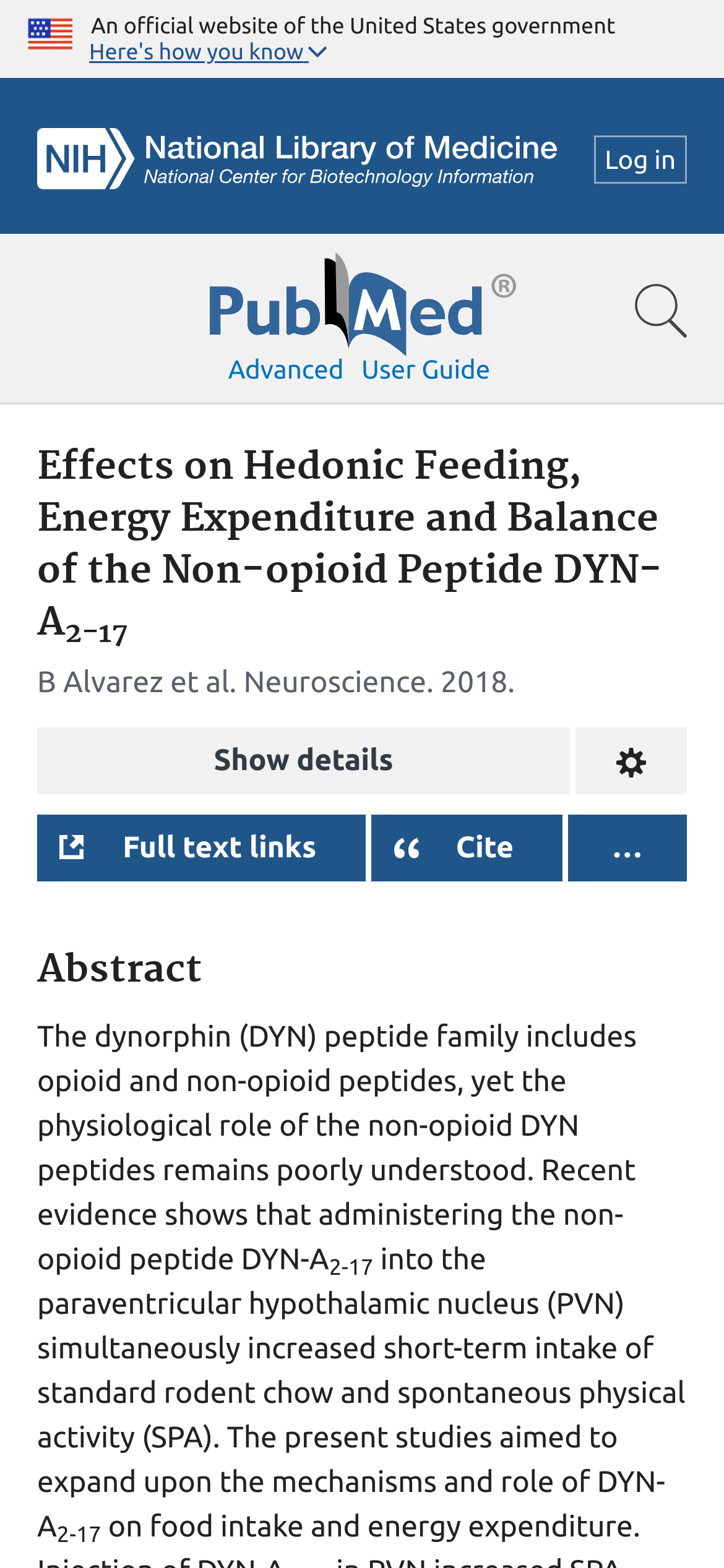Extract the bounding box coordinates for the UI element described as: "Full text links".

[0.051, 0.519, 0.504, 0.562]